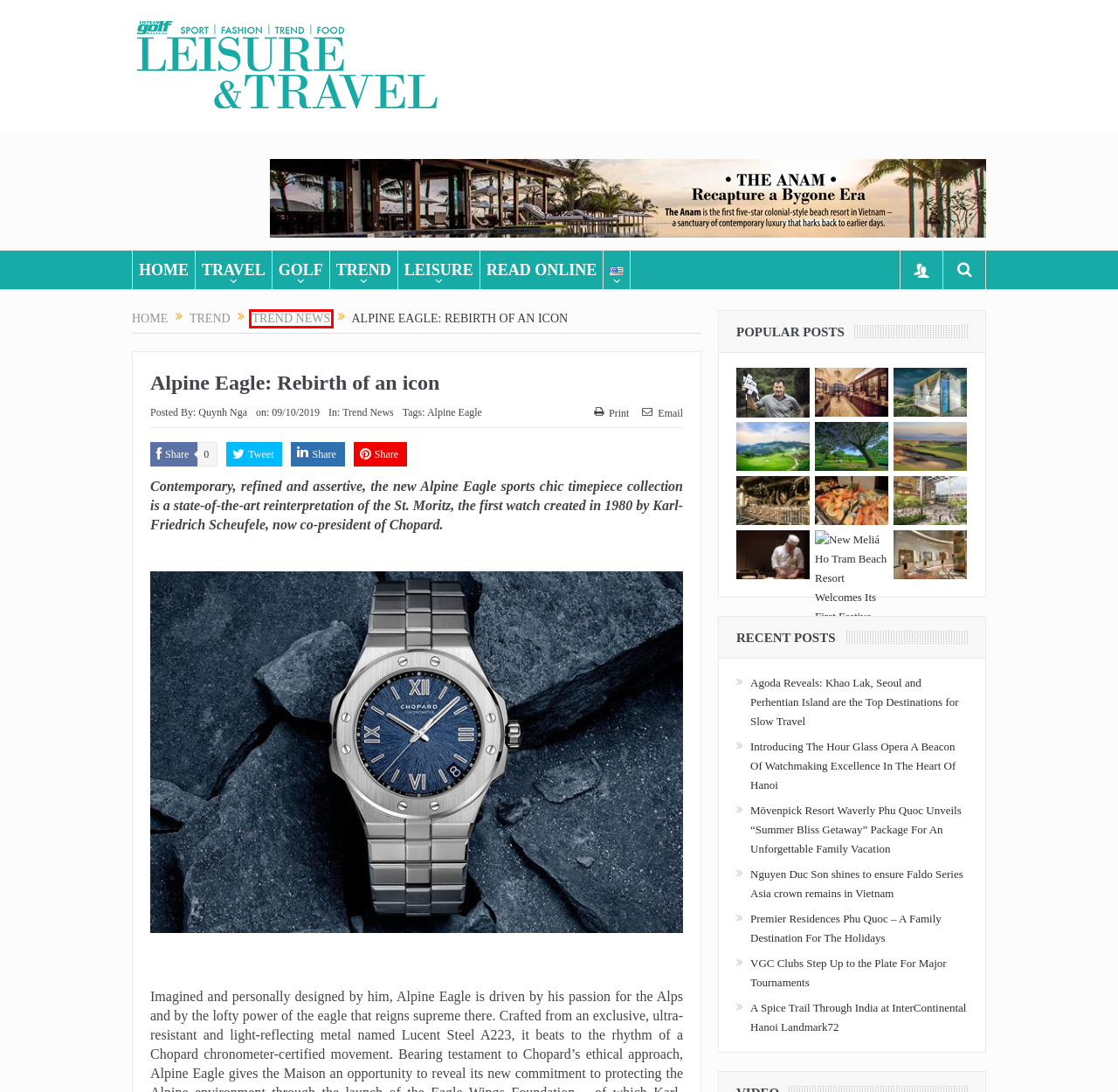Please examine the screenshot provided, which contains a red bounding box around a UI element. Select the webpage description that most accurately describes the new page displayed after clicking the highlighted element. Here are the candidates:
A. Golf & Cruise at Ha Long Bay
B. The Anam
C. Trend News - Leisure & Travel - Vietnam Golf Magazine
D. Premier Residences Phu Quoc – A Family Destination For The Holidays
E. Alpine Eagle - Leisure & Travel - Vietnam Golf Magazine
F. Nguyen Duc Son shines to ensure Faldo Series Asia crown remains in Vietnam
G. Home of Dreamers
H. KN Golf Links Cam Ranh – The love song of the sea

C